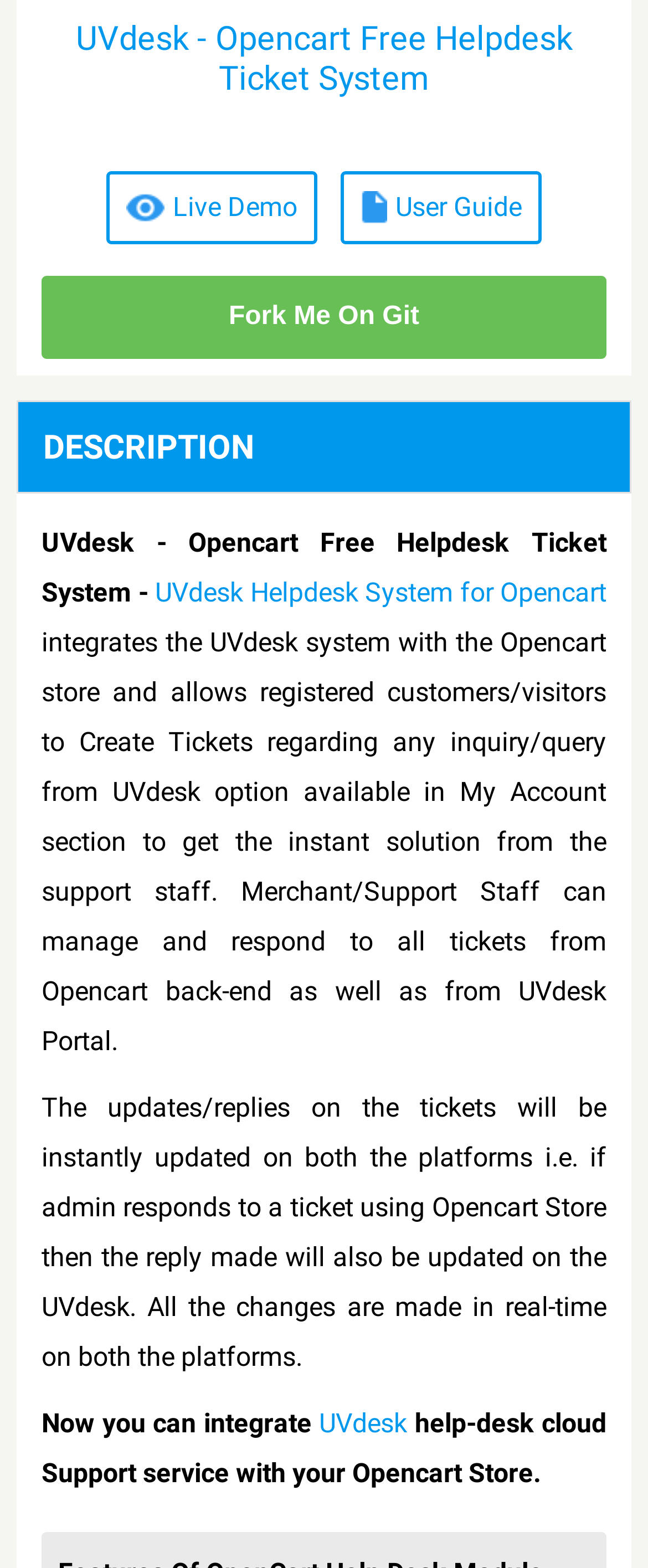Based on the element description "Fork Me On Git", predict the bounding box coordinates of the UI element.

[0.064, 0.176, 0.936, 0.229]